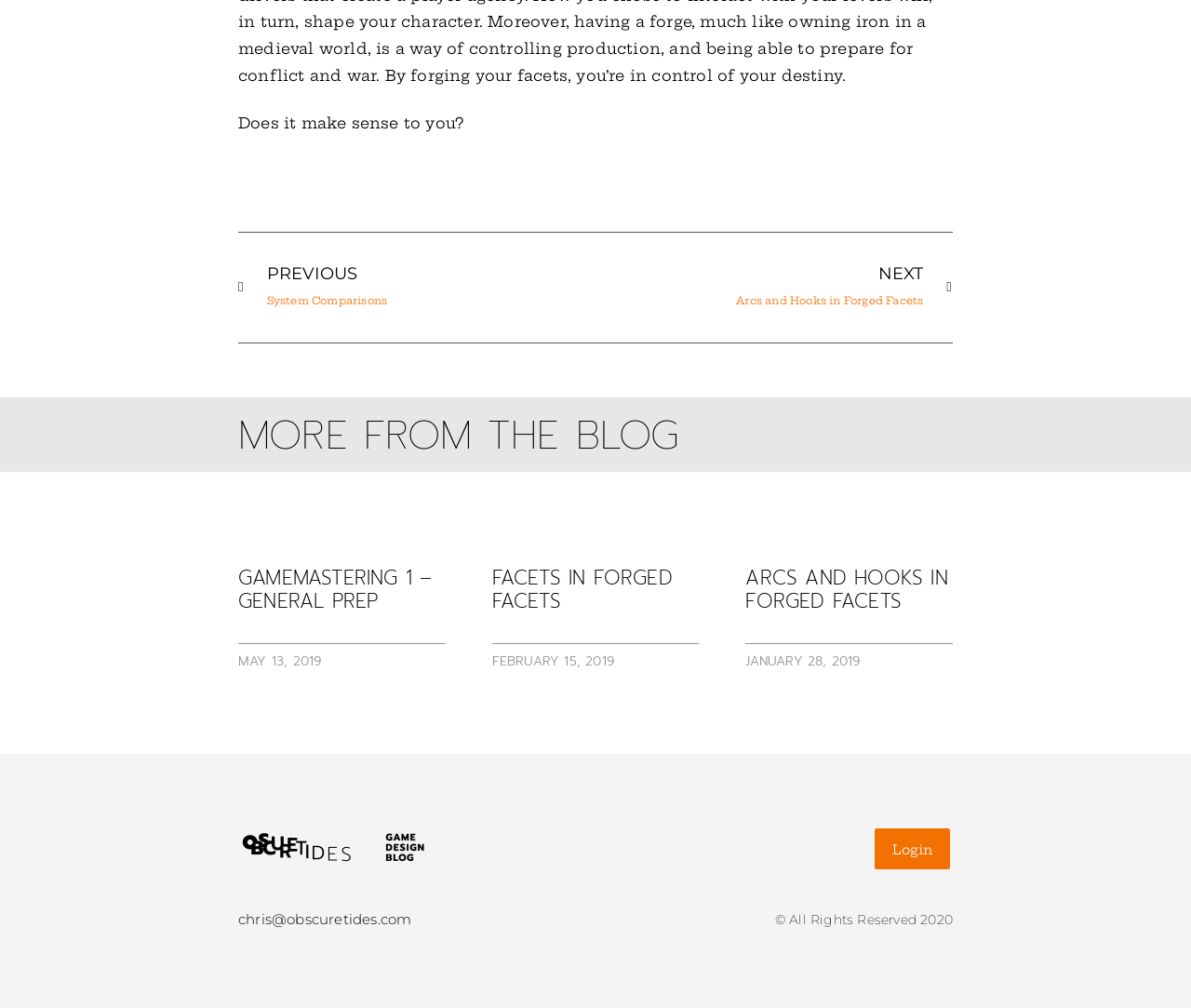Determine the bounding box coordinates of the clickable element to complete this instruction: "view GAMEMASTERING 1 – GENERAL PREP article". Provide the coordinates in the format of four float numbers between 0 and 1, [left, top, right, bottom].

[0.2, 0.562, 0.374, 0.674]